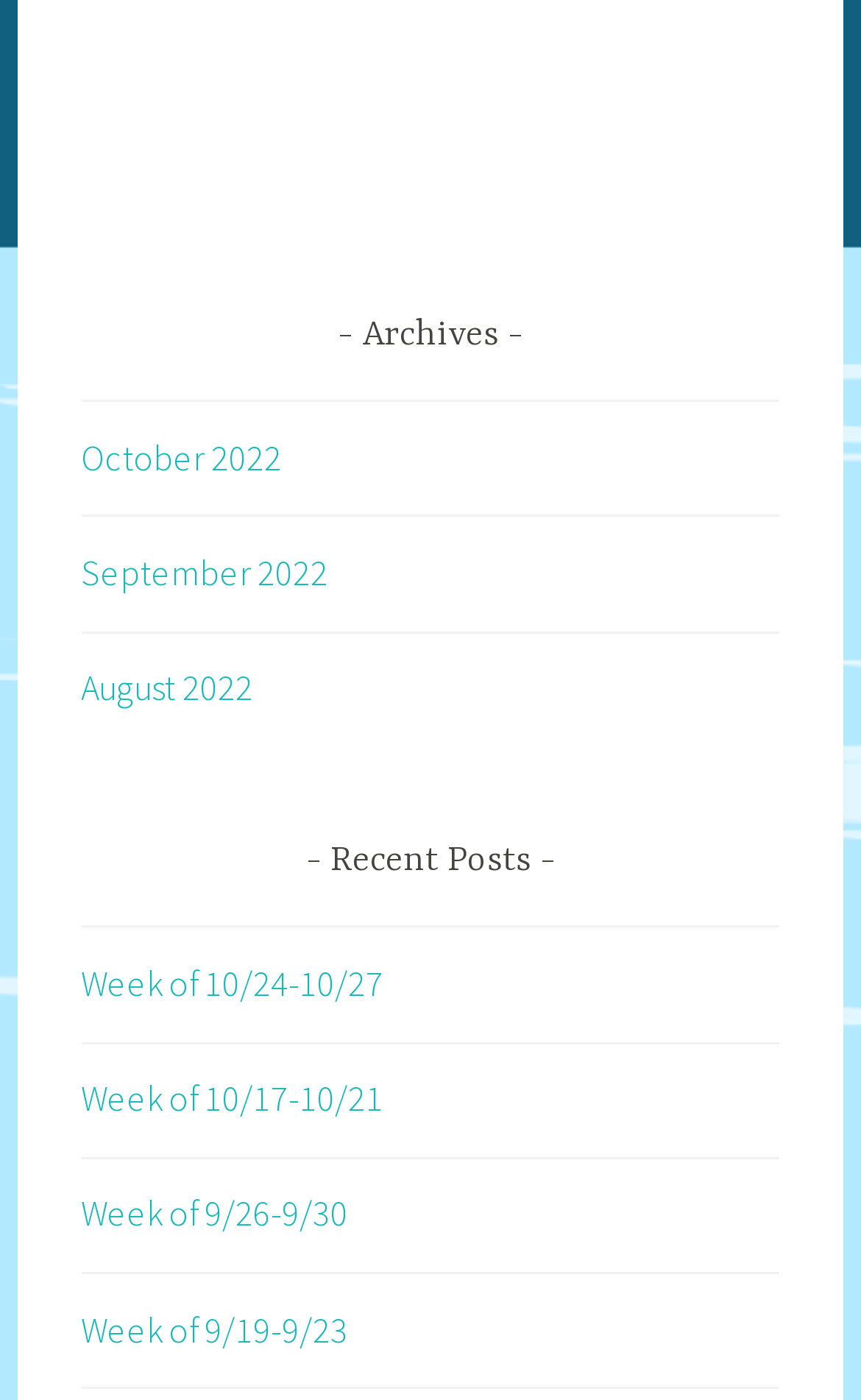How many recent posts are listed?
Refer to the image and answer the question using a single word or phrase.

4